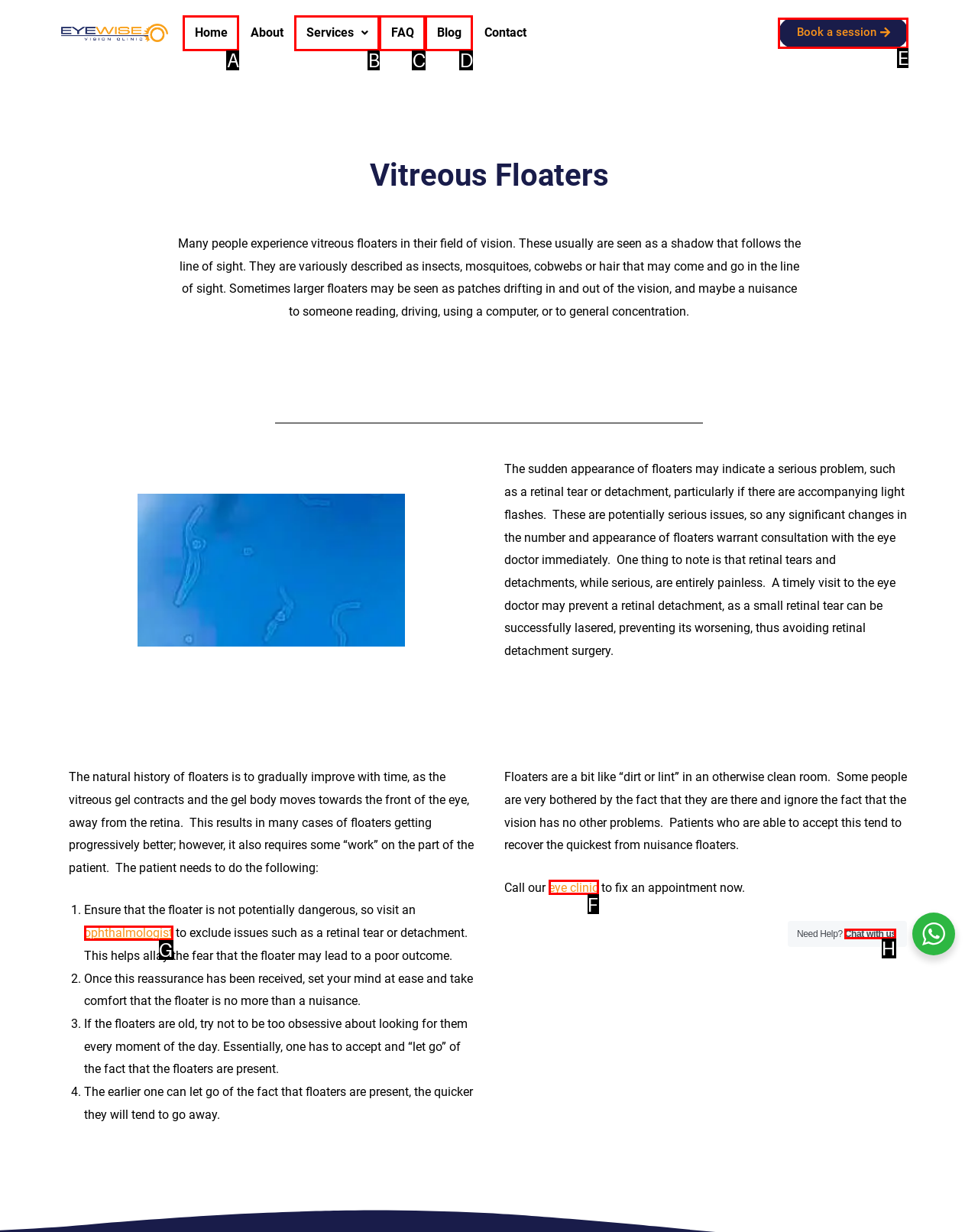Choose the HTML element that should be clicked to achieve this task: Chat with us
Respond with the letter of the correct choice.

H